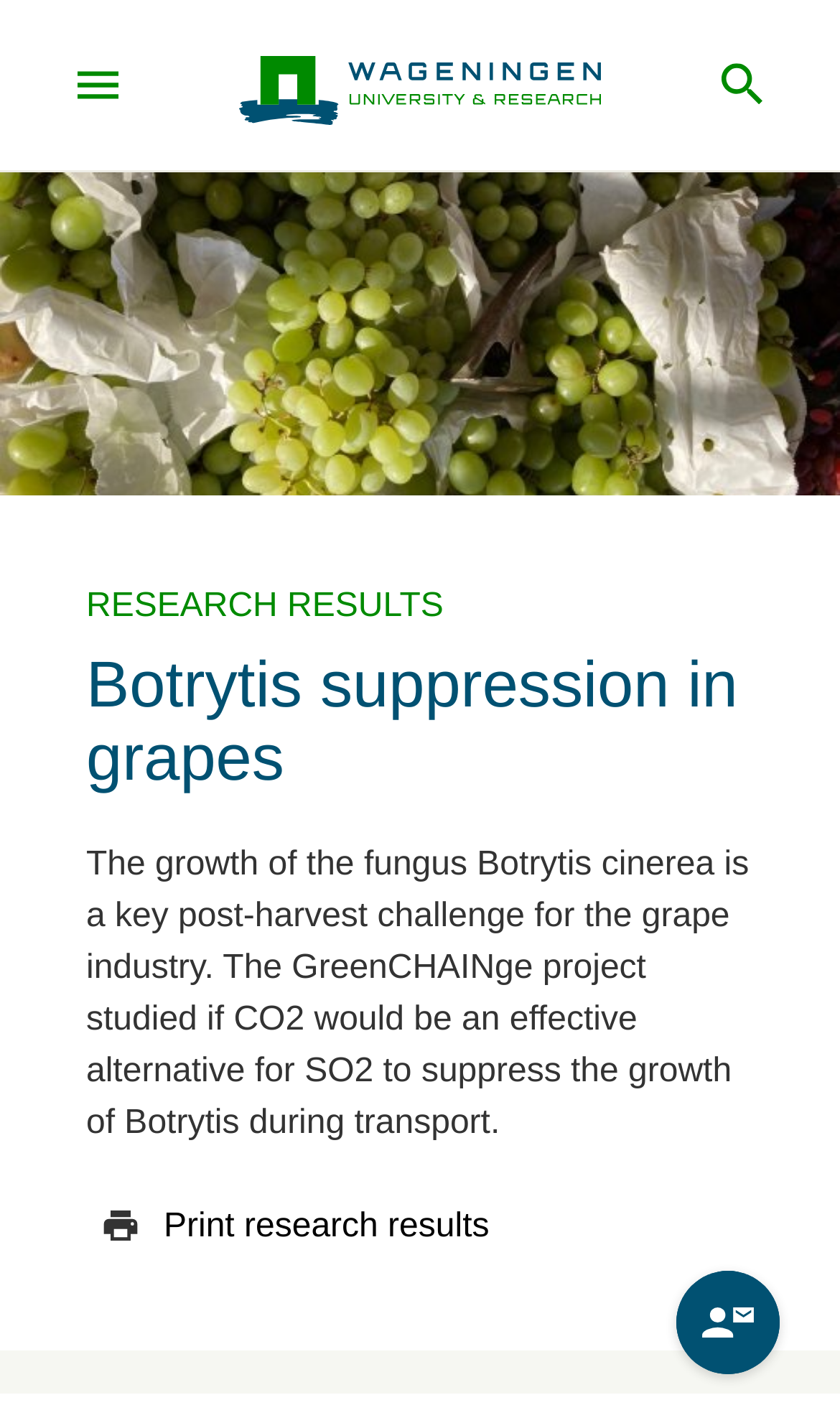What is the function of the button at the top right corner?
Your answer should be a single word or phrase derived from the screenshot.

Search